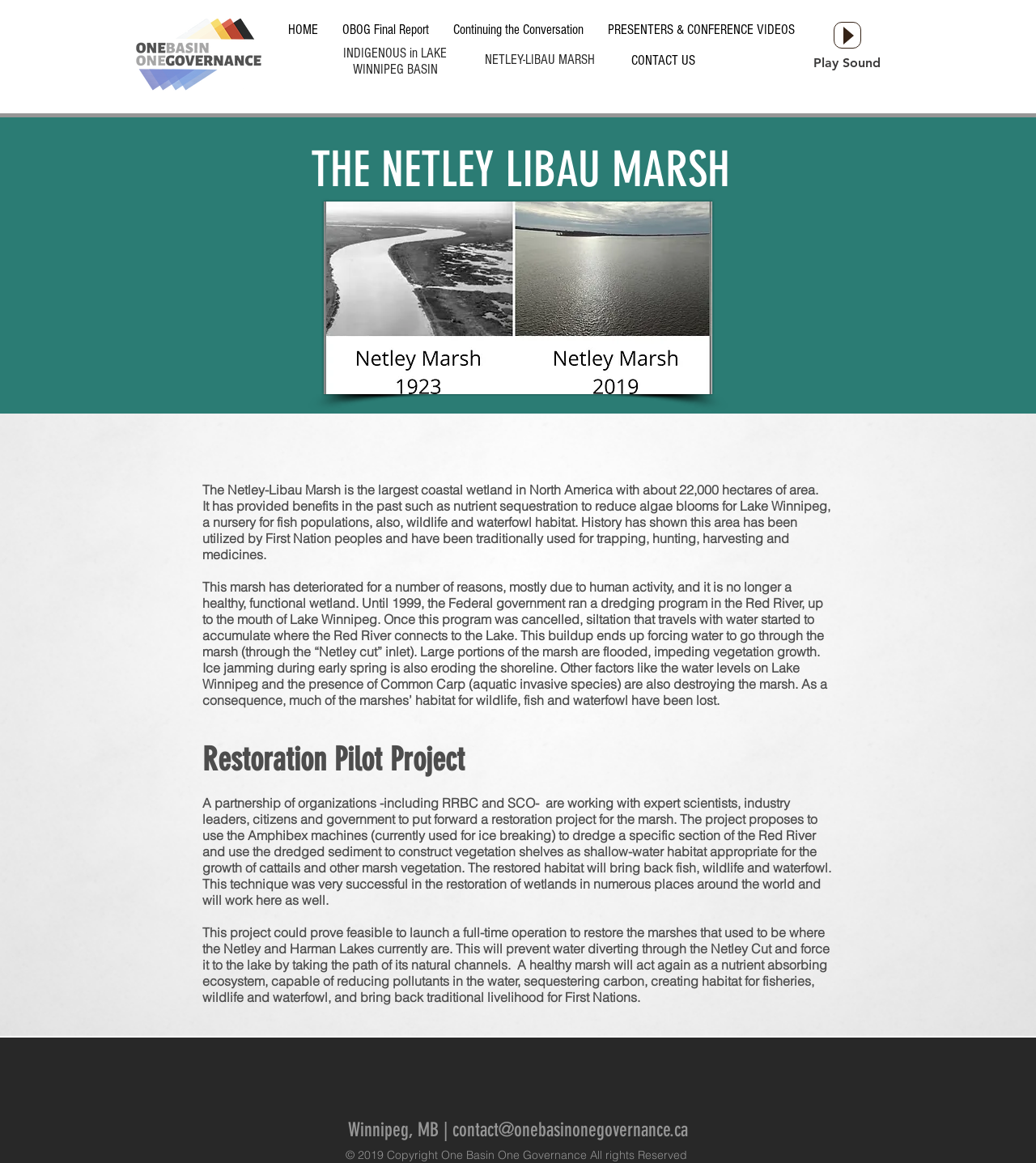Can you find the bounding box coordinates for the element to click on to achieve the instruction: "View OBOG Final Report"?

[0.319, 0.013, 0.426, 0.038]